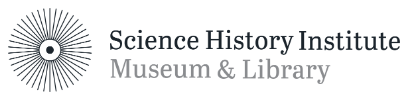Create a detailed narrative of what is happening in the image.

The image features the logo of the Science History Institute, which represents its Museum & Library. The design showcases a stylized radial pattern surrounding a central dot, symbolizing the interconnectedness of science history and knowledge. The text, "Science History Institute," is prominently displayed in a bold font, emphasizing the institution's dedication to preserving and sharing the history of science. Below the main title, "Museum & Library" is presented in a lighter shade, highlighting the dual focus of the organization on both museum exhibitions and library resources. This logo reflects the institute's mission to educate and inspire a deeper understanding of the scientific heritage.